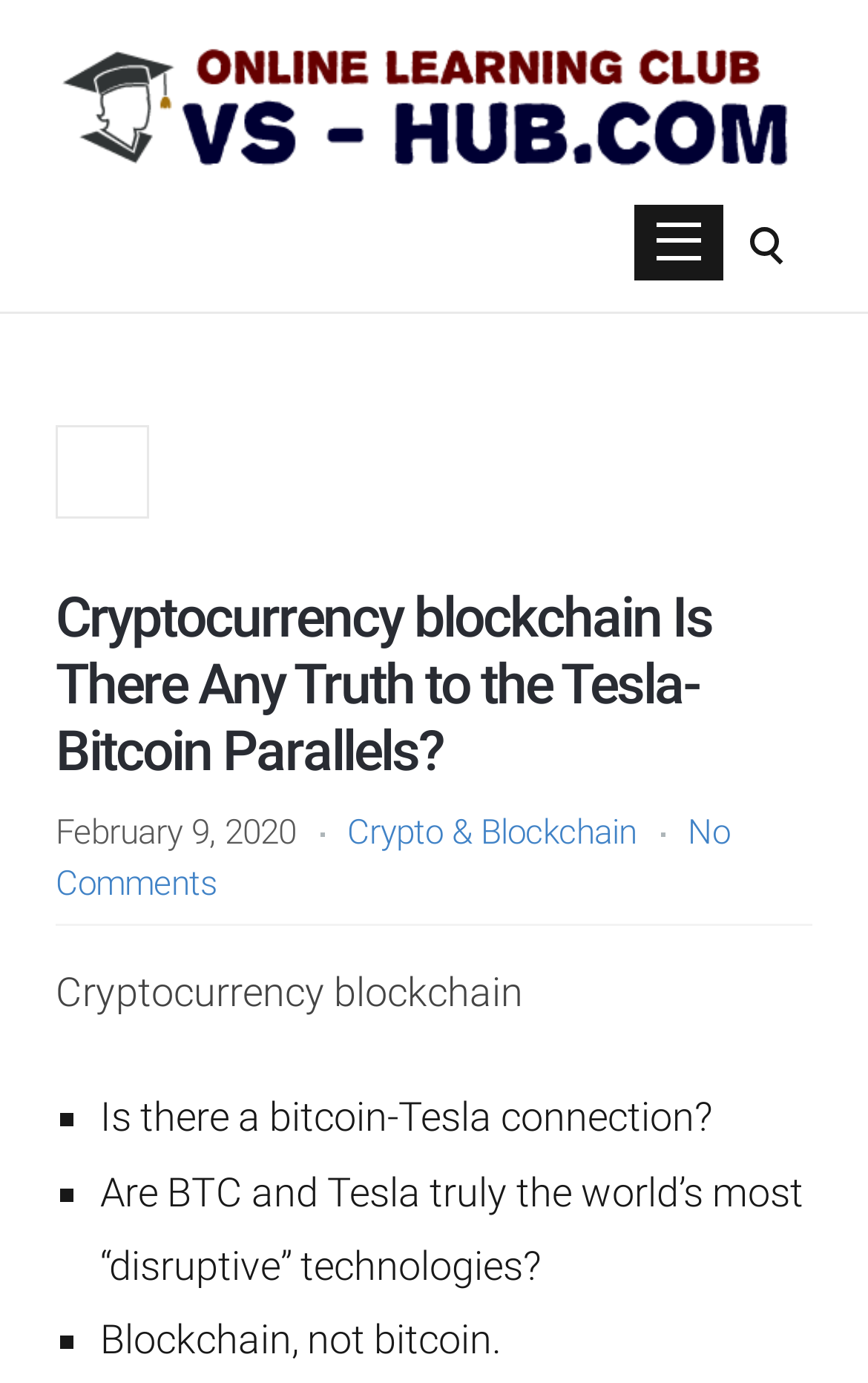How many list markers are there?
Please provide a comprehensive answer based on the details in the screenshot.

I counted the list markers by looking at the elements with the content '■' which are located next to the static text elements with the contents 'Is there a bitcoin-Tesla connection?', 'Are BTC and Tesla truly the world’s most “disruptive” technologies?', and 'Blockchain, not bitcoin.'. There are three of these list markers.